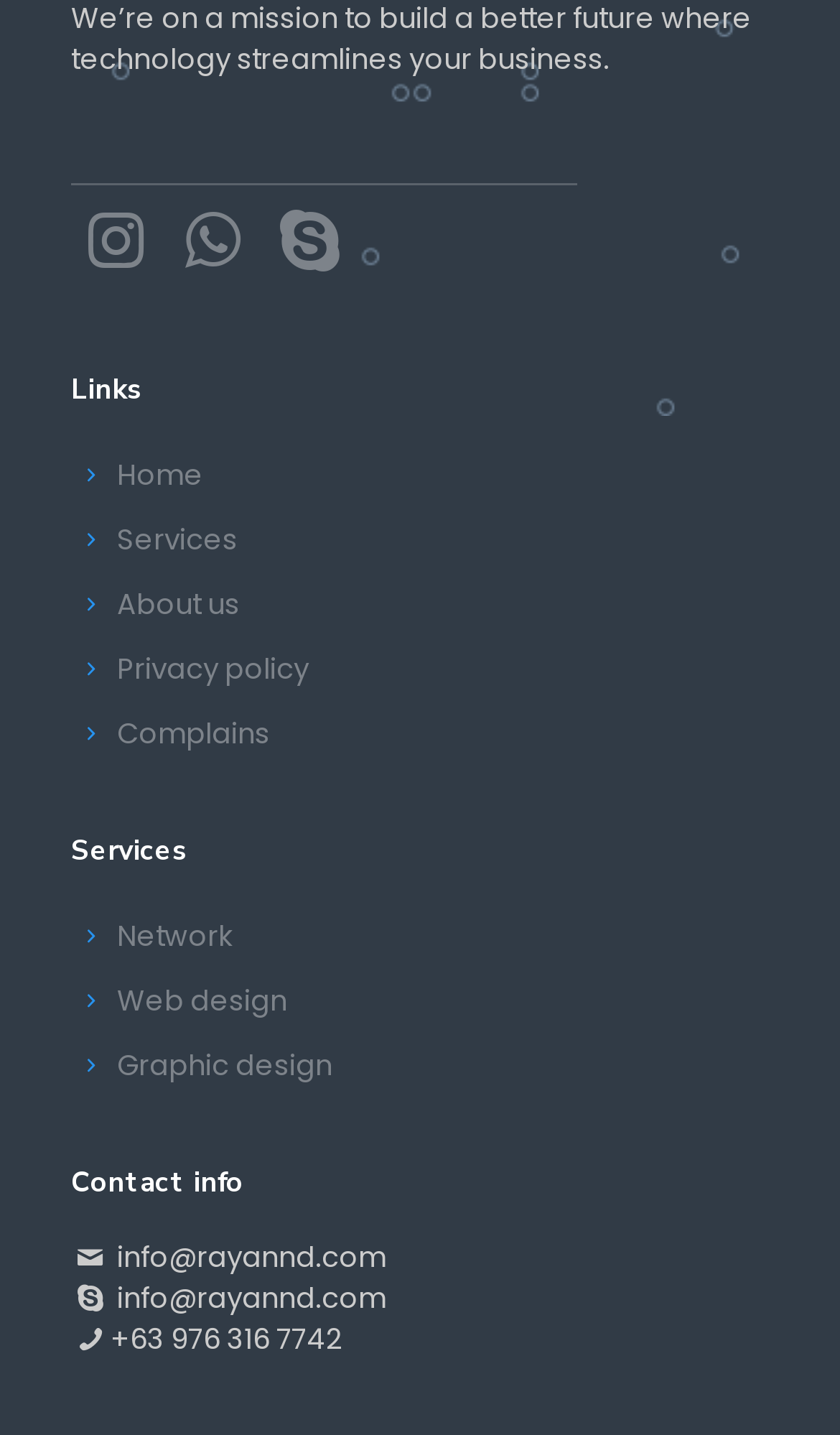Pinpoint the bounding box coordinates of the clickable element needed to complete the instruction: "Click the Home link". The coordinates should be provided as four float numbers between 0 and 1: [left, top, right, bottom].

[0.085, 0.309, 0.915, 0.354]